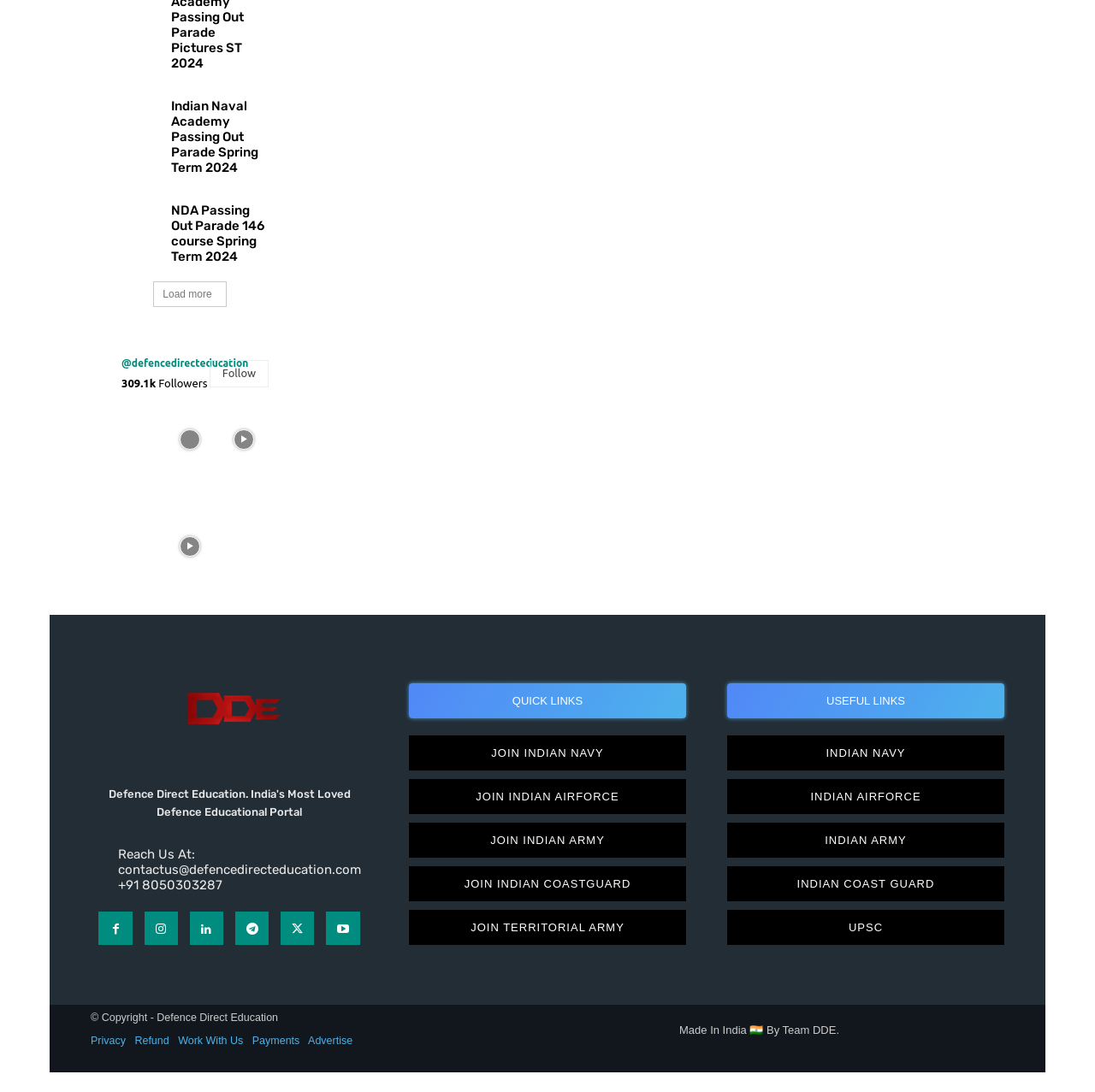Determine the bounding box coordinates for the area that needs to be clicked to fulfill this task: "Visit the GitHub page of cl-drm". The coordinates must be given as four float numbers between 0 and 1, i.e., [left, top, right, bottom].

None